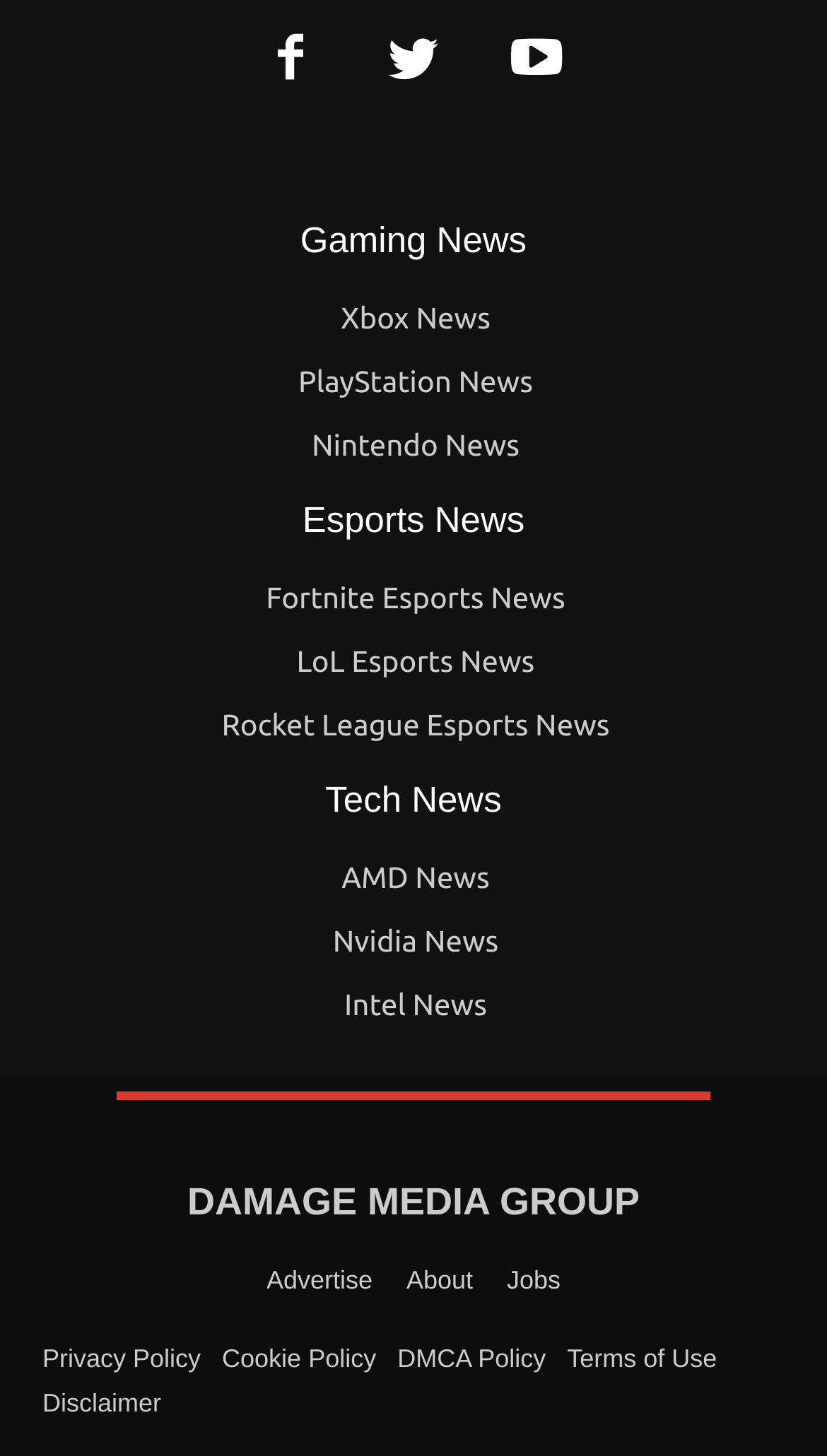Identify the bounding box coordinates of the section that should be clicked to achieve the task described: "Read Xbox News".

[0.051, 0.196, 0.949, 0.24]